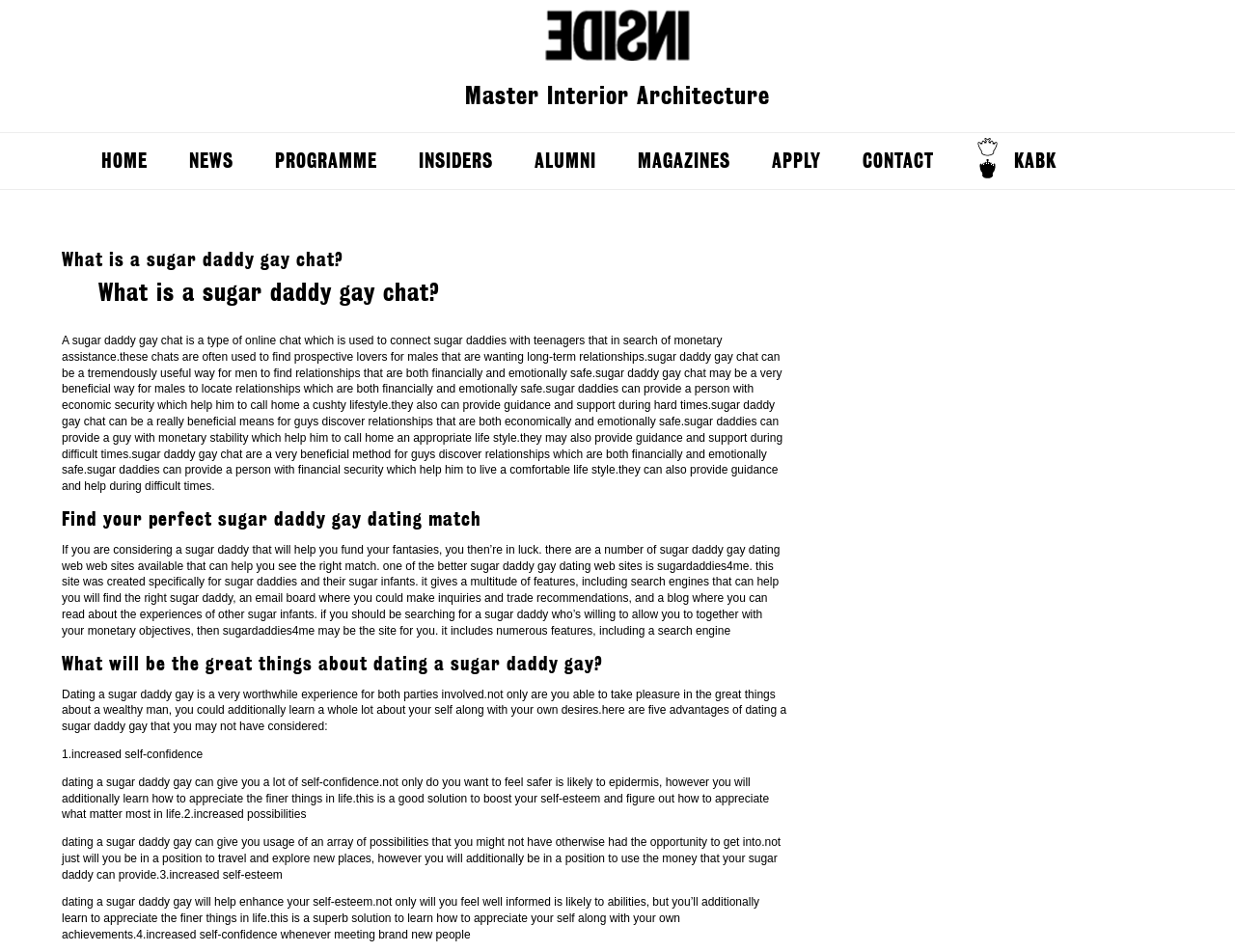Locate the bounding box of the UI element with the following description: "INSIDERS – Tutors and Staff".

[0.339, 0.249, 0.522, 0.328]